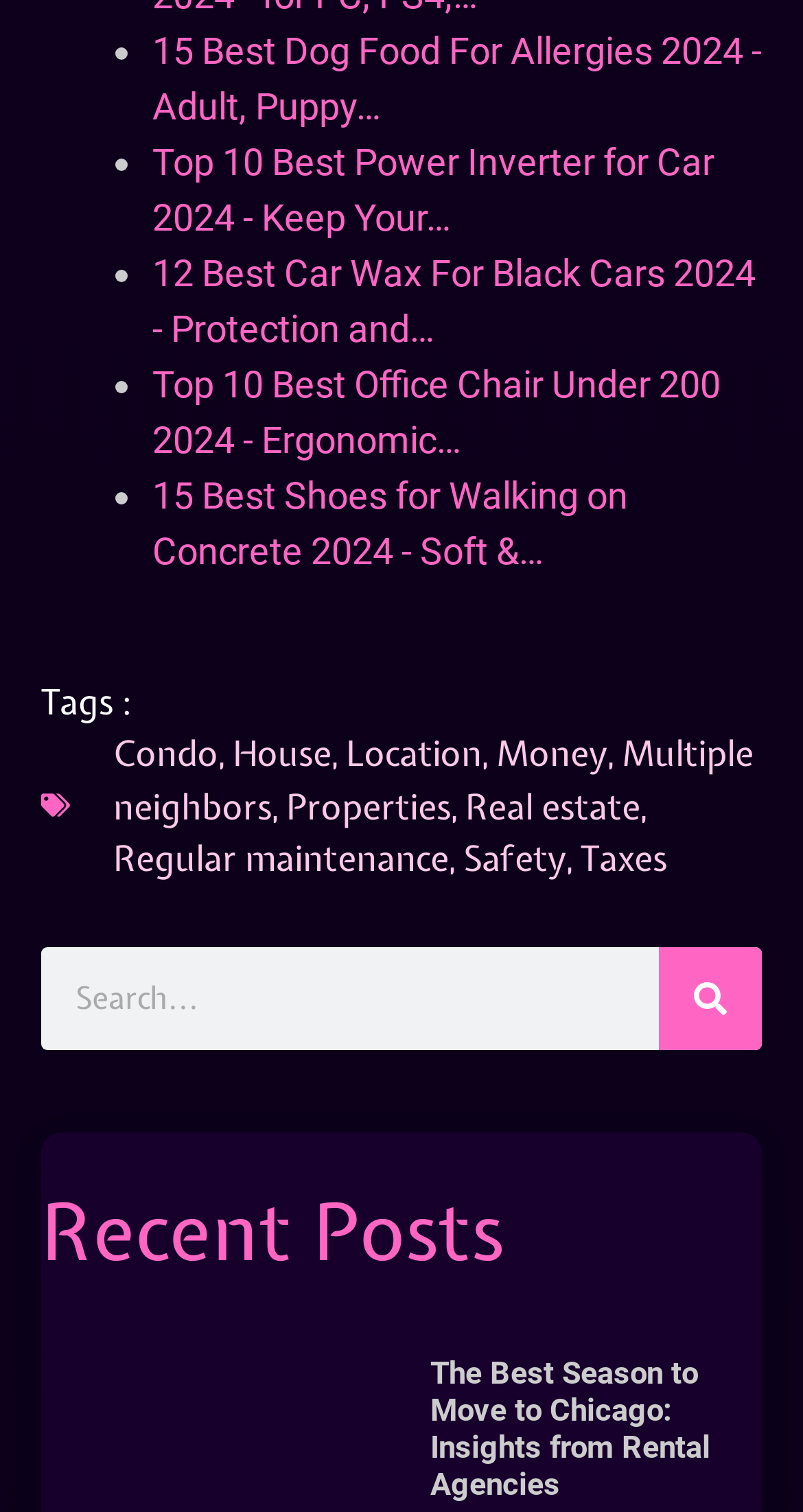Please find the bounding box coordinates of the element's region to be clicked to carry out this instruction: "Explore the recent posts".

[0.051, 0.789, 0.915, 0.841]